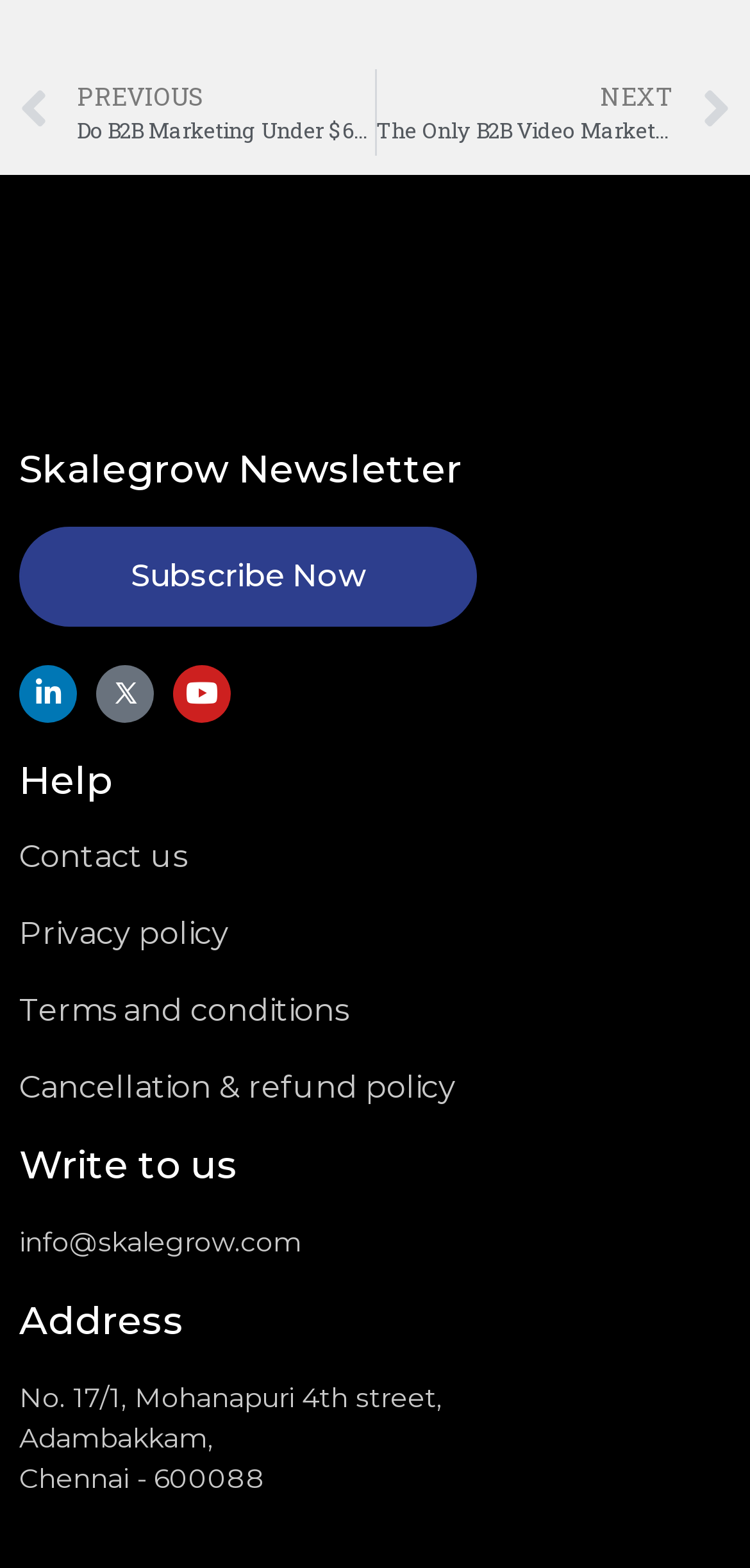Given the description info@skalegrow.com, predict the bounding box coordinates of the UI element. Ensure the coordinates are in the format (top-left x, top-left y, bottom-right x, bottom-right y) and all values are between 0 and 1.

[0.026, 0.779, 0.974, 0.805]